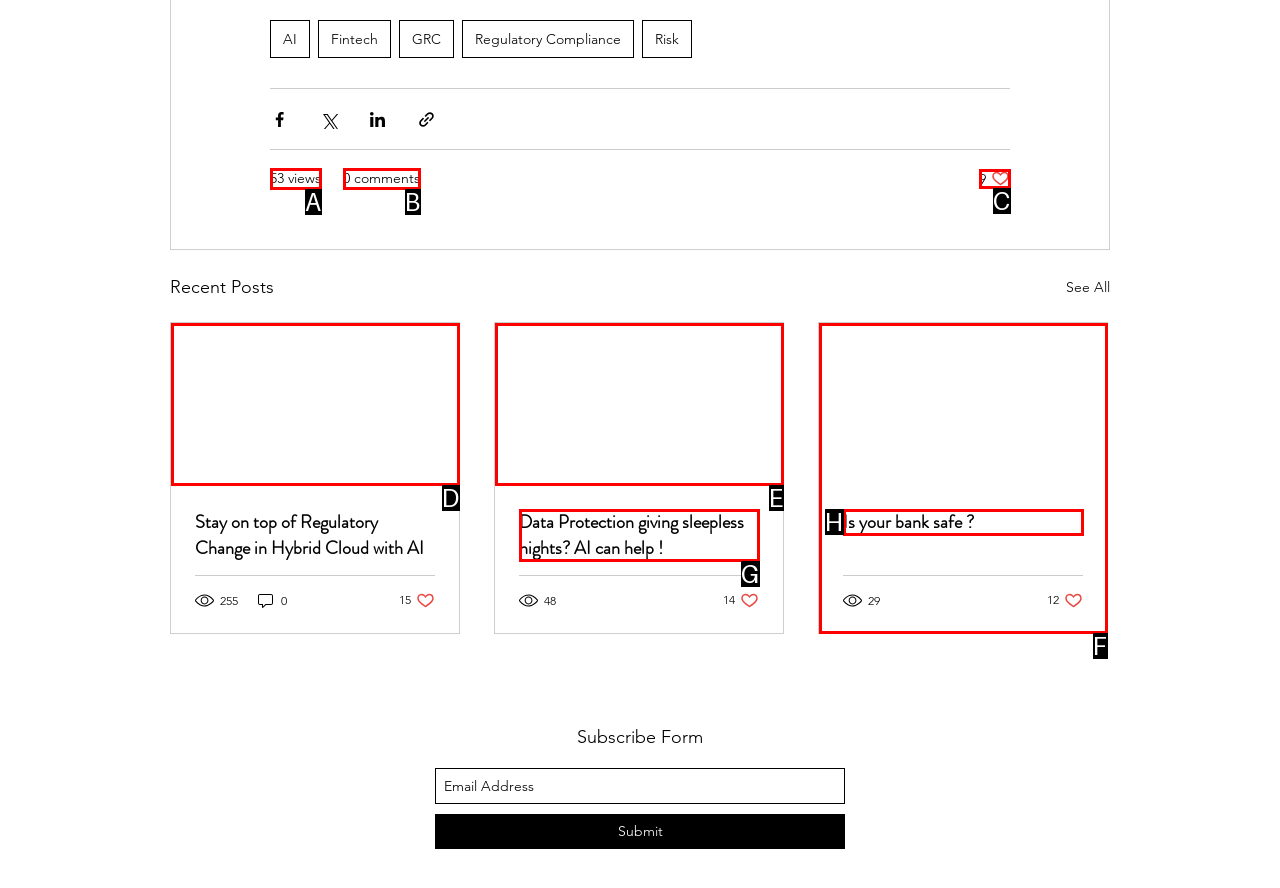Identify the letter of the option that best matches the following description: 53 views. Respond with the letter directly.

A